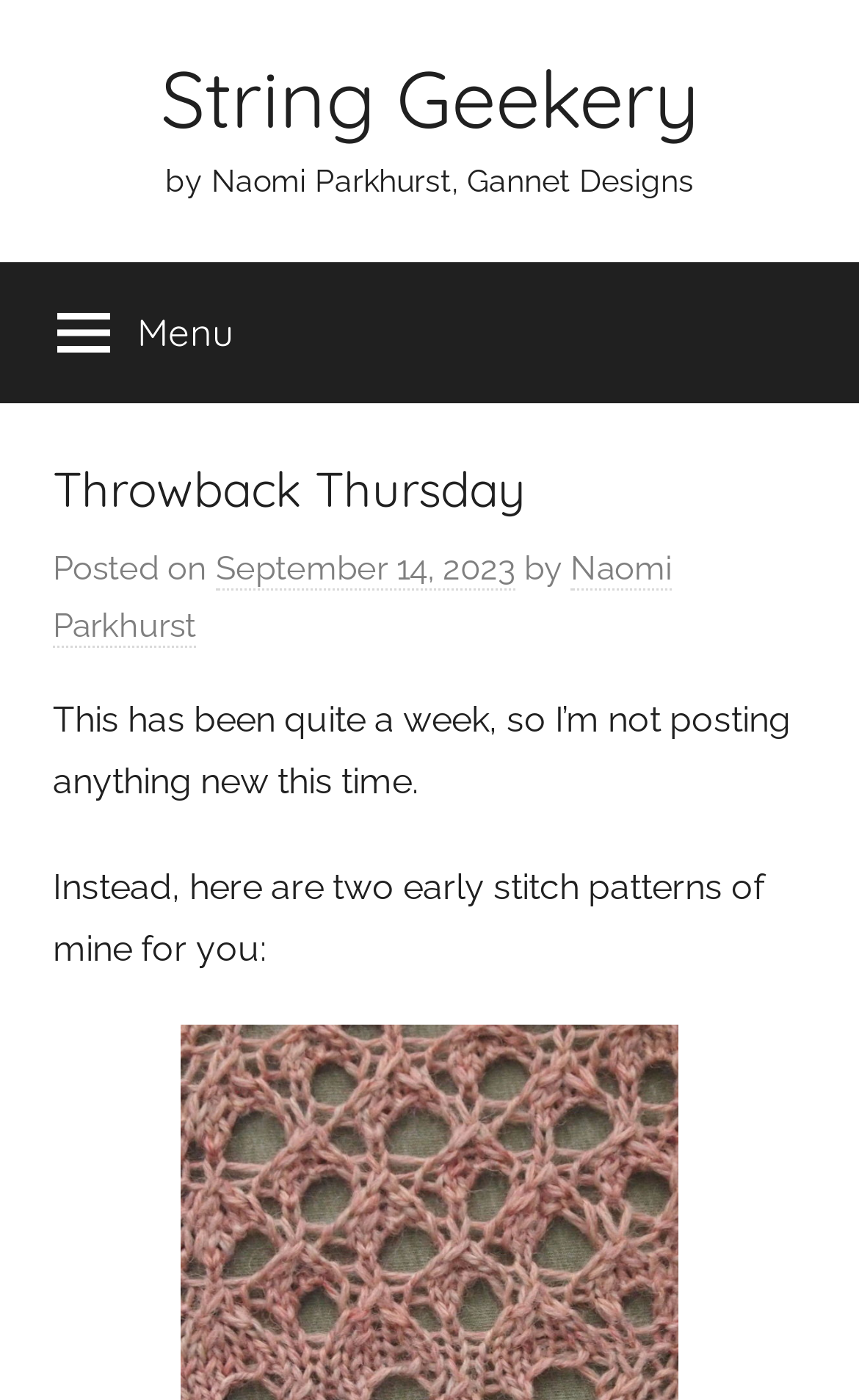Explain the features and main sections of the webpage comprehensively.

The webpage is about a blog post titled "Throwback Thursday – String Geekery" by Naomi Parkhurst, Gannet Designs. At the top, there is a link to "String Geekery" and the author's name and design company. Below that, there is a menu button labeled "Menu" that expands to reveal the primary menu.

The main content of the page is a blog post with a heading "Throwback Thursday" followed by the post date "September 14, 2023". The post starts with a brief introduction, stating that the author is not posting anything new this time. Instead, the author is sharing two early stitch patterns.

The first stitch pattern is described as "Lace with lots of branching decrease lines and large holes" and is linked to a separate page or resource. The text is arranged in a single column, with the author's introduction and the stitch pattern description placed one after the other. There are no images on the page.